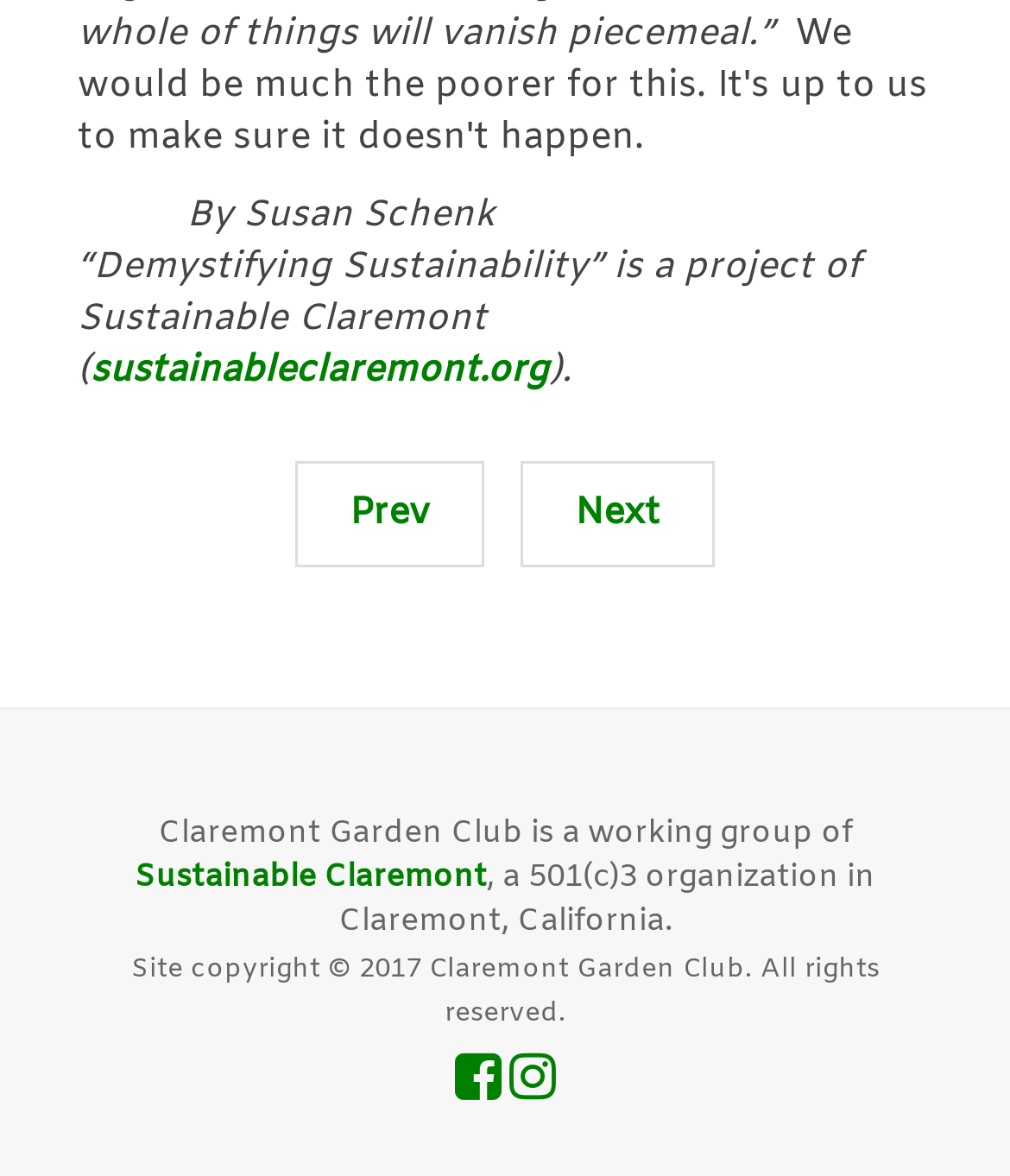Please look at the image and answer the question with a detailed explanation: Who wrote the article?

The article's author is mentioned at the top of the page, where it says 'By Susan Schenk'.